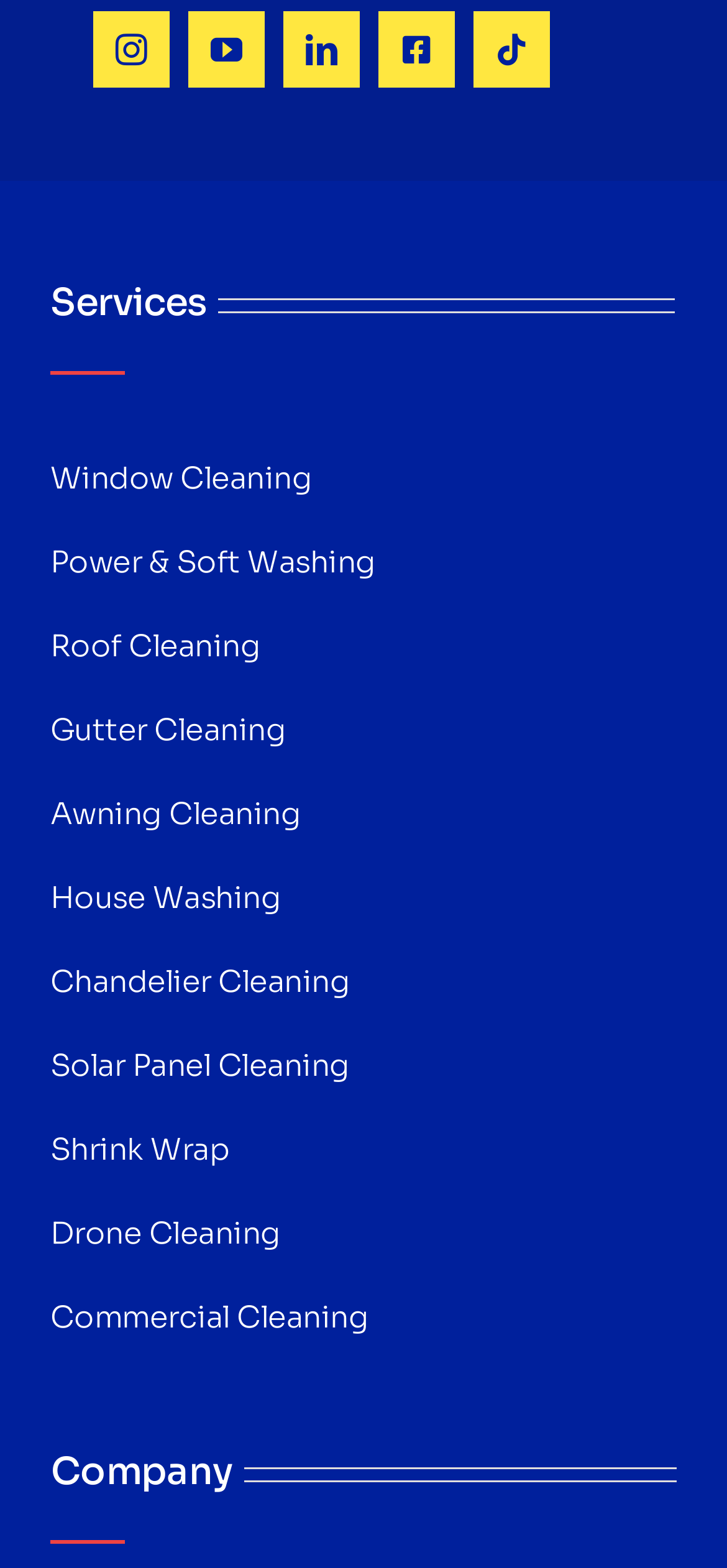Highlight the bounding box coordinates of the region I should click on to meet the following instruction: "learn about company".

[0.07, 0.92, 0.32, 0.959]